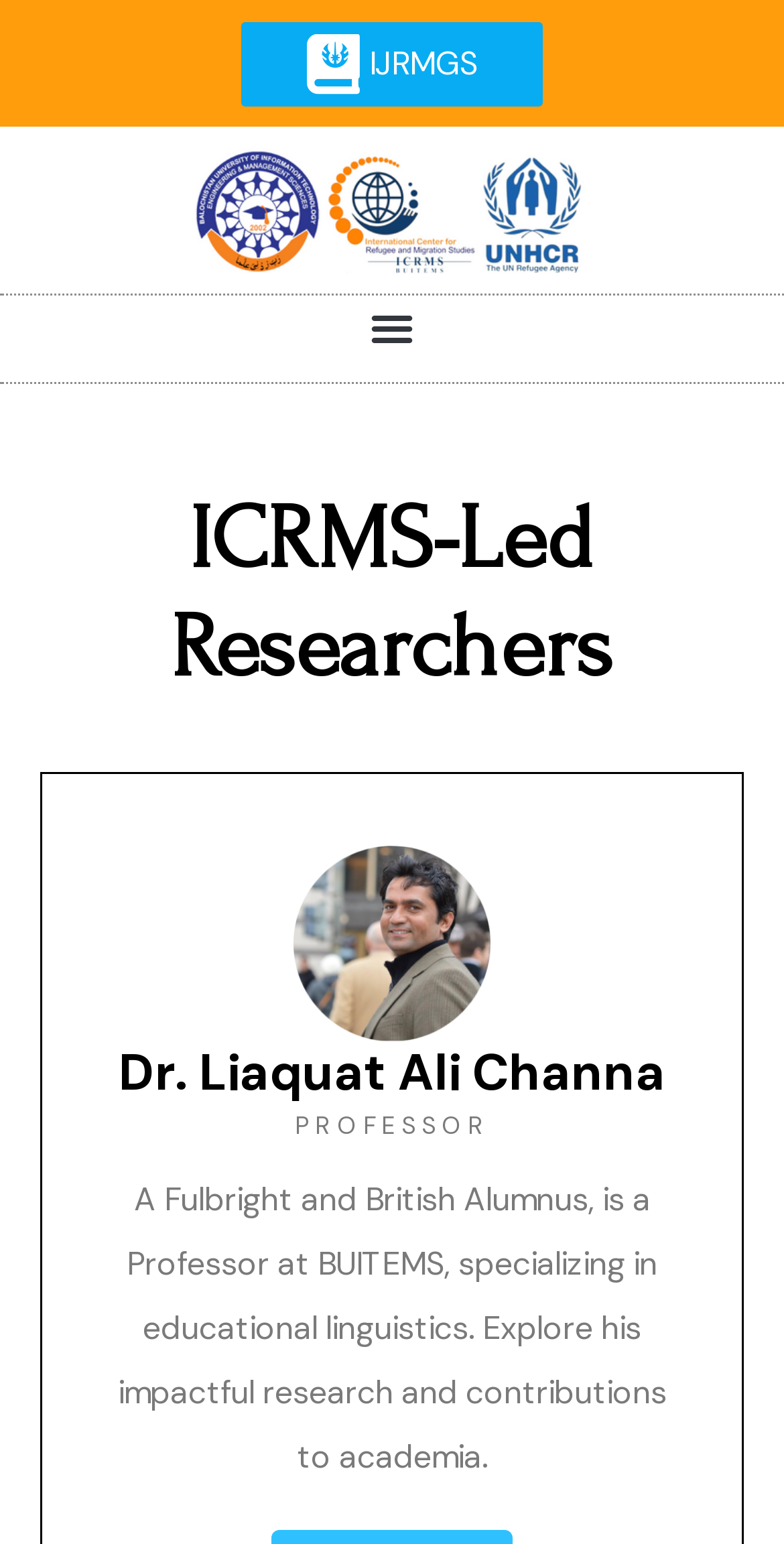What is the name of the professor?
Observe the image and answer the question with a one-word or short phrase response.

Dr. Liaquat Ali Channa